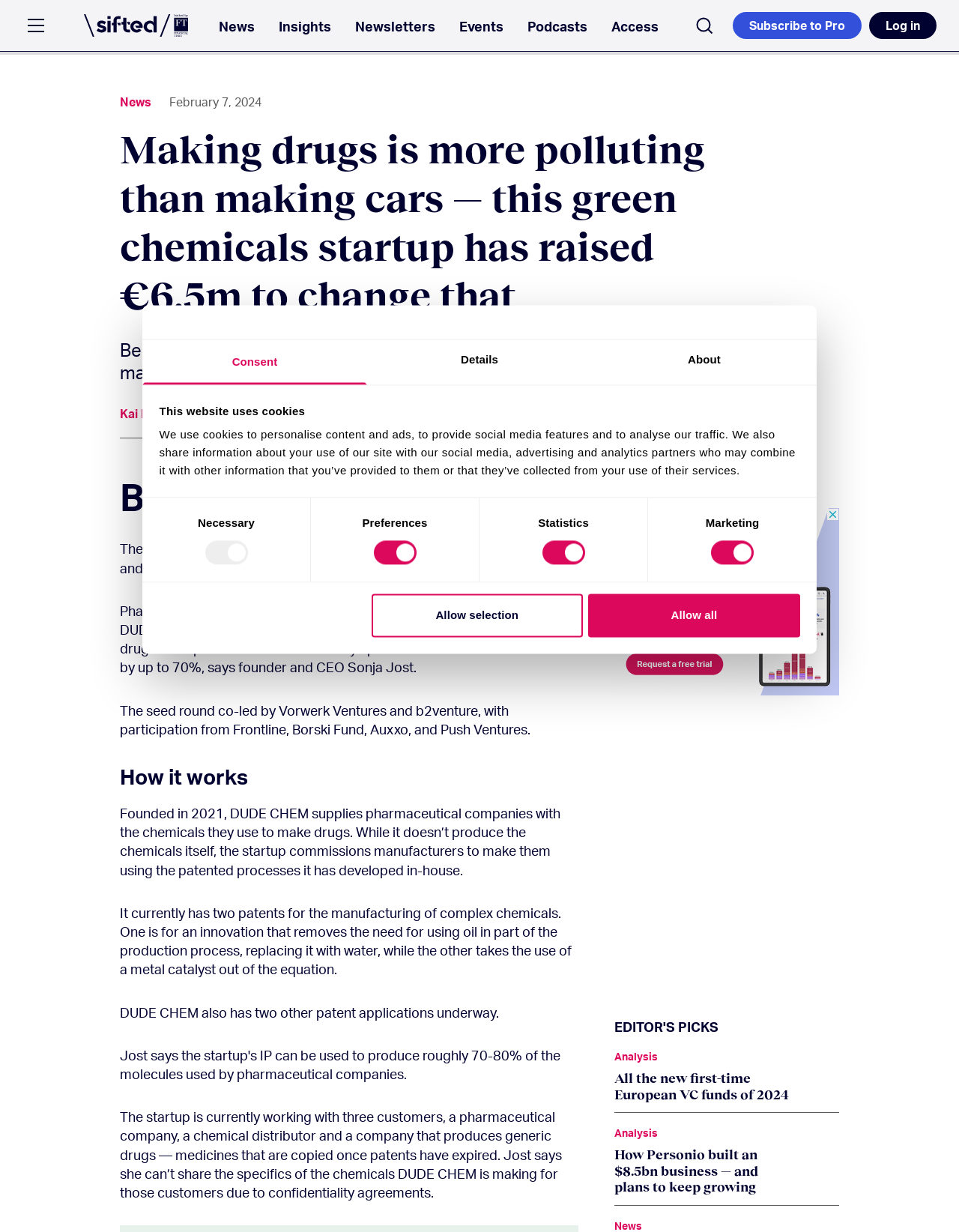Determine the bounding box for the described UI element: "Career Webinars".

None